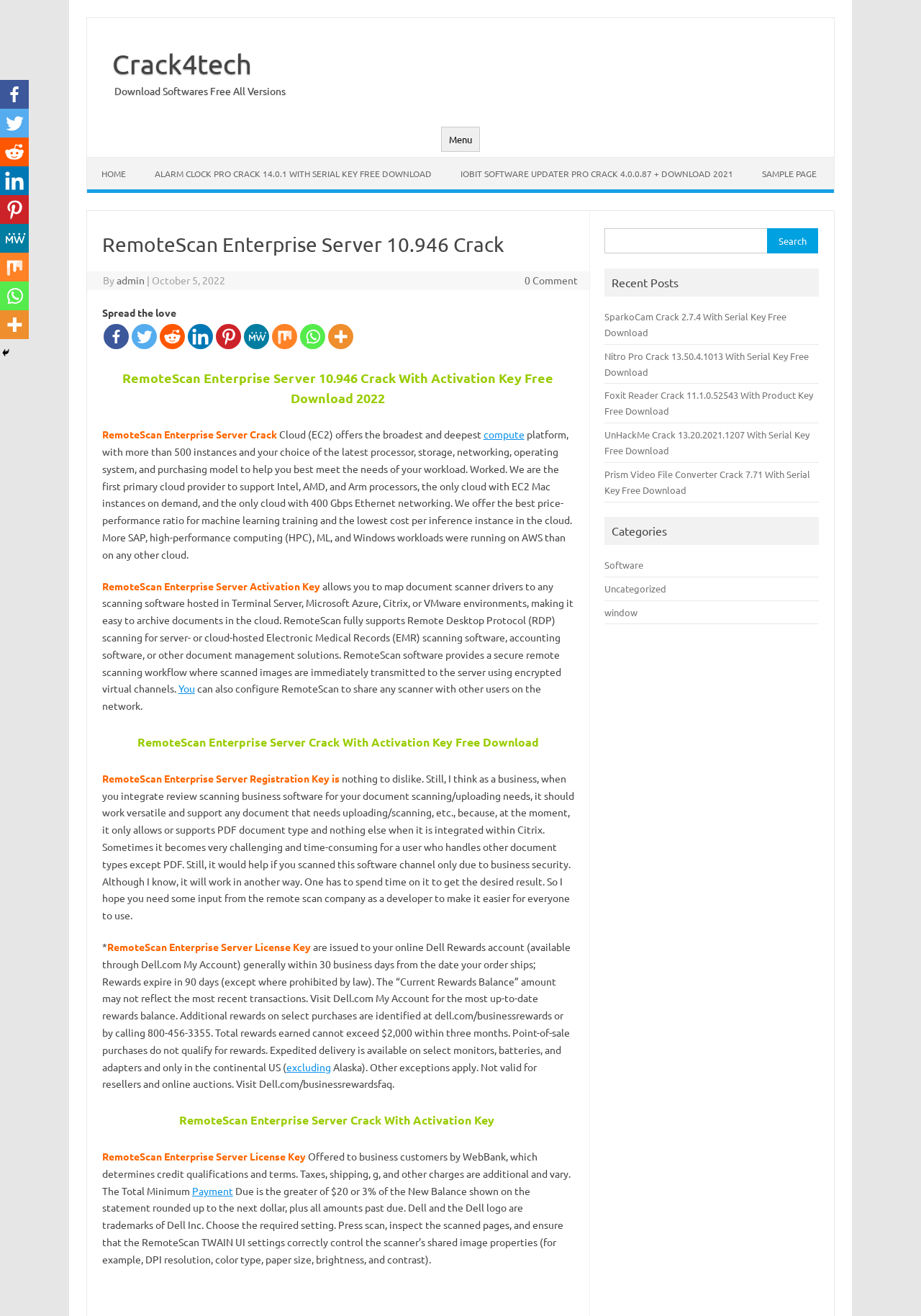Locate and extract the headline of this webpage.

RemoteScan Enterprise Server 10.946 Crack